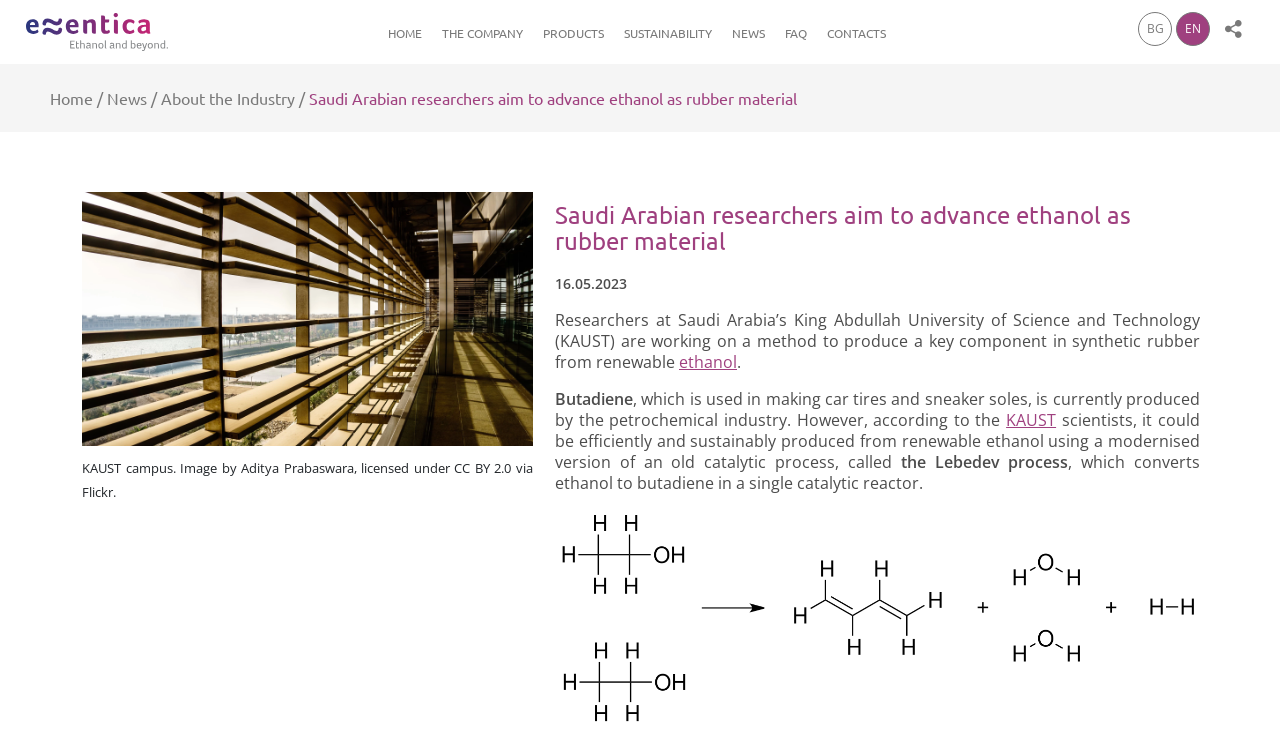What is the name of the process that converts ethanol to butadiene?
With the help of the image, please provide a detailed response to the question.

The answer can be found in the text 'it could be efficiently and sustainably produced from renewable ethanol using a modernised version of an old catalytic process, called the Lebedev process' which mentions the Lebedev process as the method of converting ethanol to butadiene.